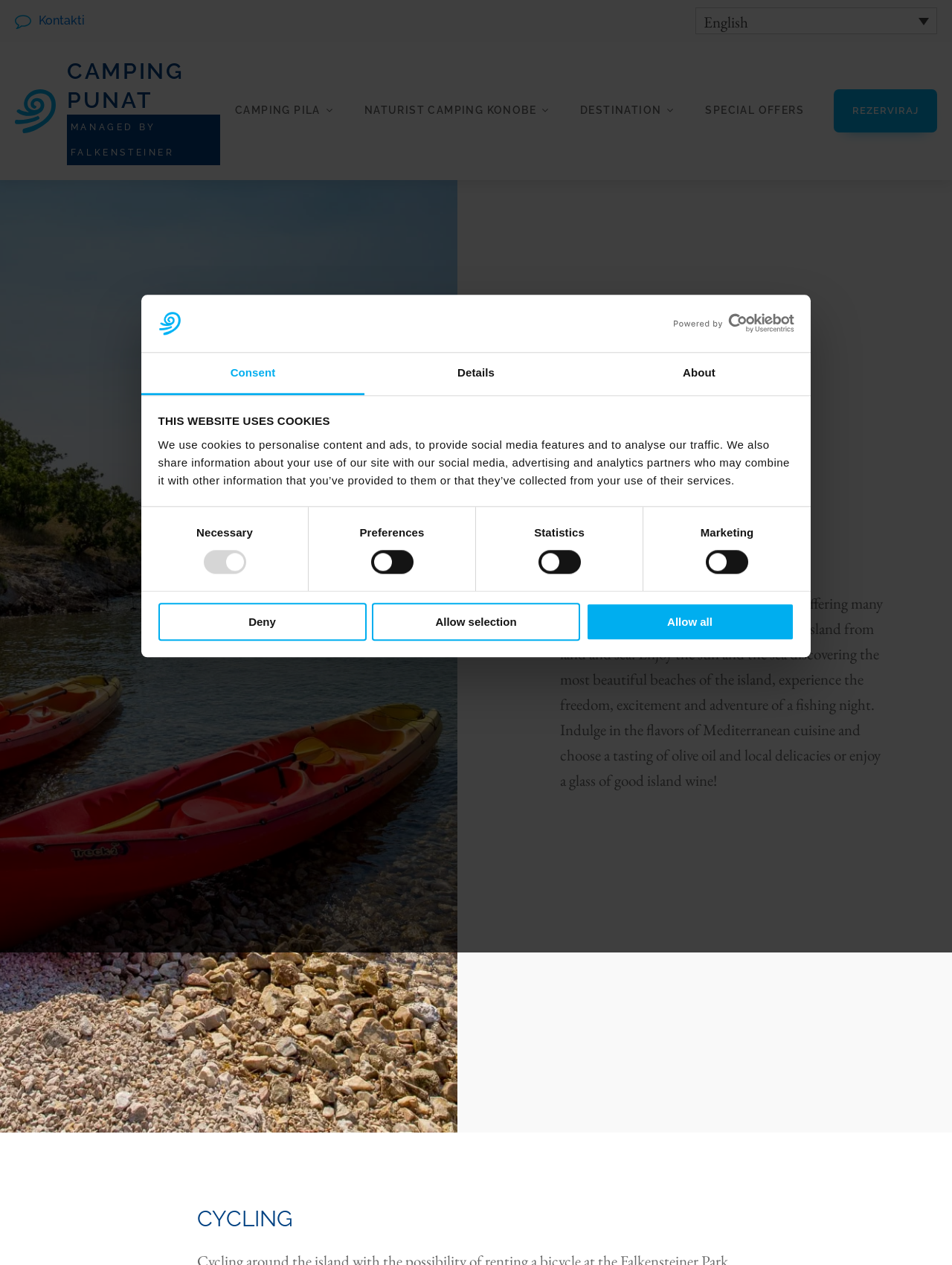Please provide a one-word or phrase answer to the question: 
What is the name of the camping site?

Camping Punat